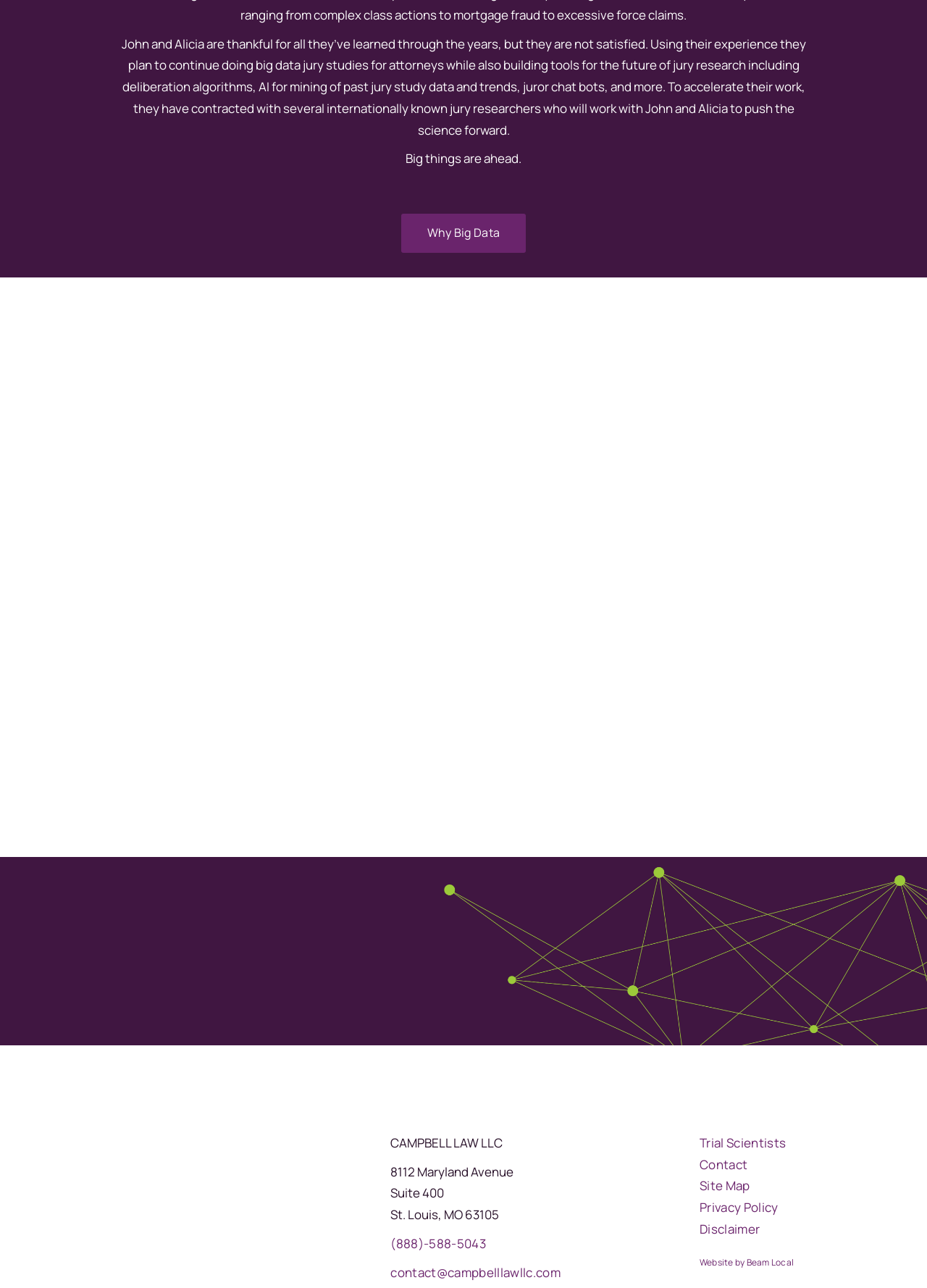Please specify the bounding box coordinates of the clickable section necessary to execute the following command: "Click 'Why Big Data'".

[0.432, 0.165, 0.568, 0.197]